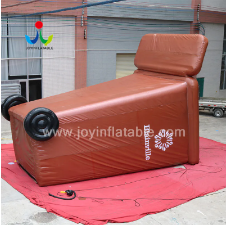What feature enhances the playful design of the trash can?
Refer to the screenshot and answer in one word or phrase.

Rounded wheels